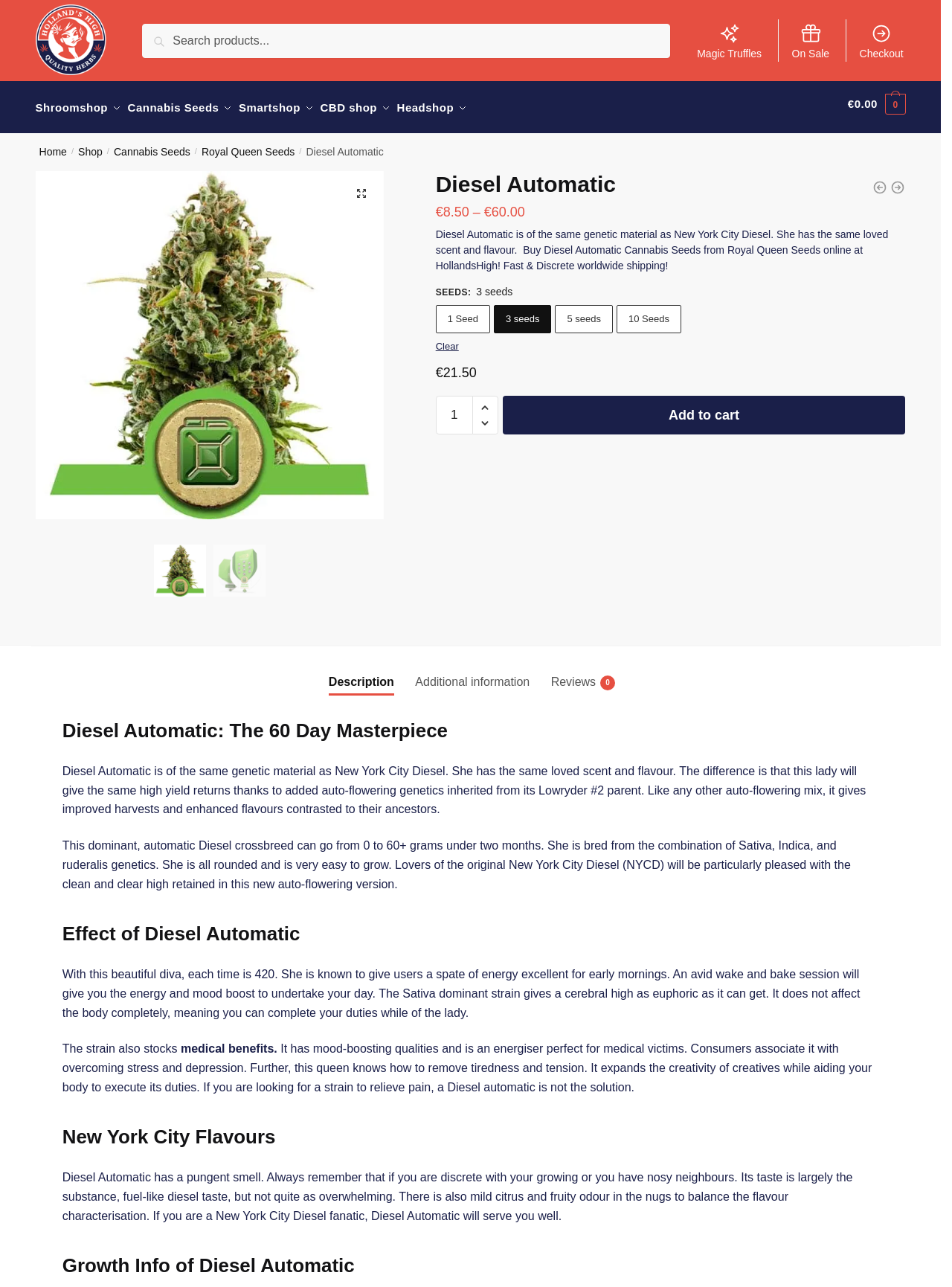Refer to the screenshot and answer the following question in detail:
What is the price of 3 seeds?

The price of 3 seeds can be found in the static text element with the text '€8.50' which is located near the button element with the text '3 seeds'.